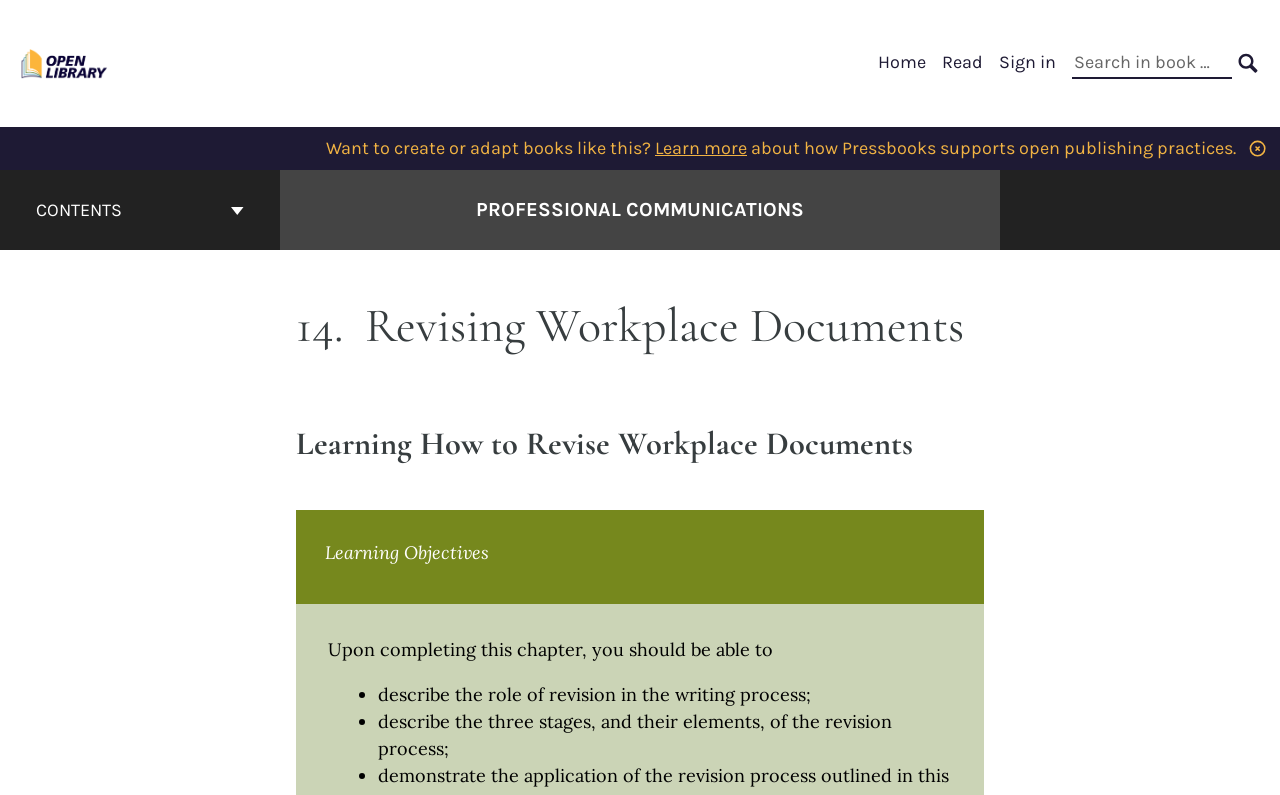What is the title of the book being displayed?
Respond with a short answer, either a single word or a phrase, based on the image.

Professional Communications